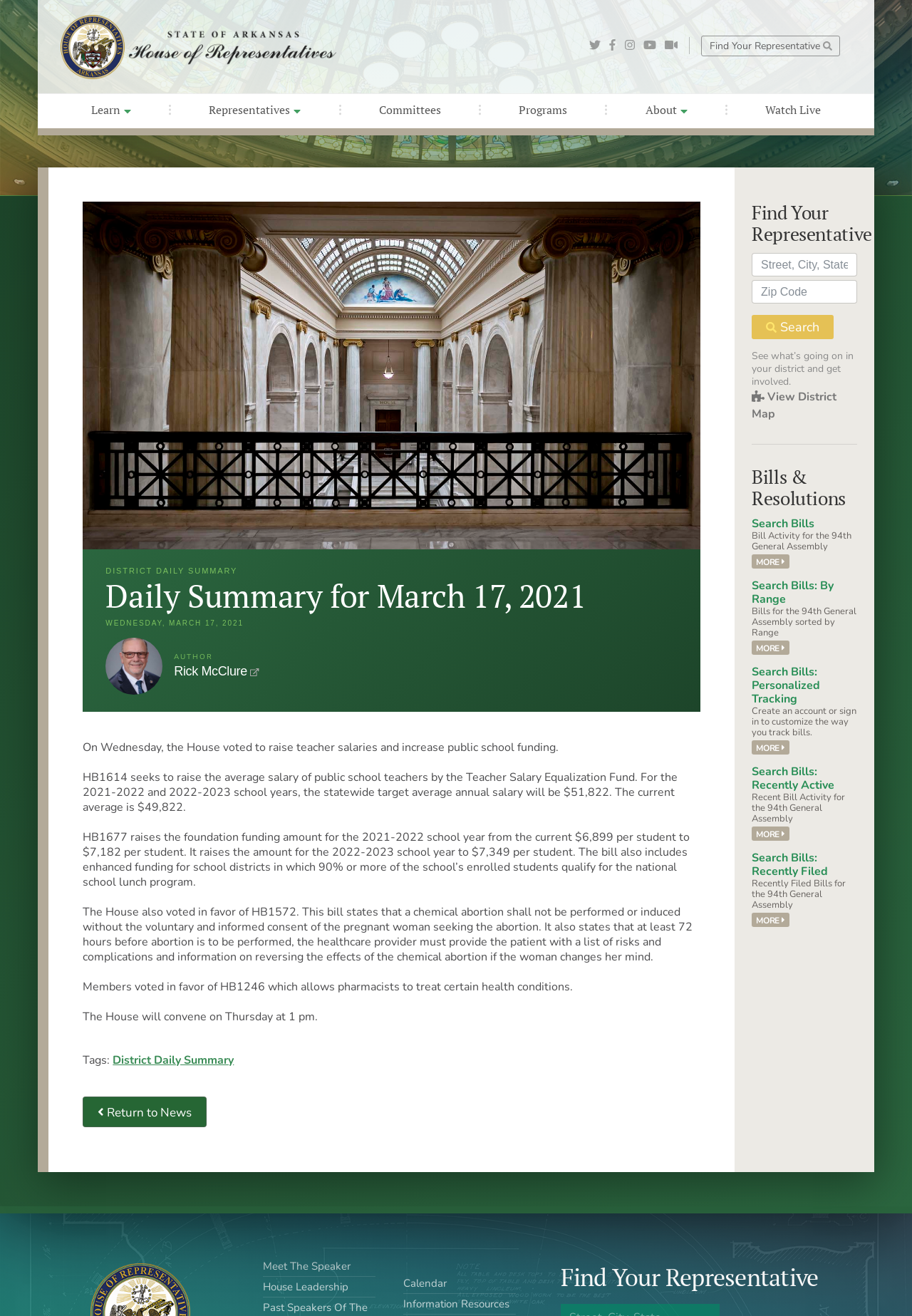Generate a thorough caption that explains the contents of the webpage.

The webpage is a daily summary for March 17, 2021, from the Arkansas House of Representatives. At the top, there is a header section with a link to the Arkansas House of Representatives and an image of the same. Below the header, there are several links to different sections of the website, including "Find Your Representative", "Learn", "Representatives", "Committees", "Programs", "About", and "Watch Live".

The main content section is divided into two parts. The first part has a heading "Daily Summary for March 17, 2021" and a subheading "AUTHOR" with a link to the author, Rick McClure. Below this, there is a brief summary of the daily events, including the House voting to raise teacher salaries and increase public school funding.

The second part of the content section has several paragraphs describing the bills that were voted on, including HB1614, HB1677, HB1572, and HB1246. Each paragraph provides a brief summary of the bill and its effects.

At the bottom of the page, there is a section with links to related topics, including "Tags", "Return to News", and "Find Your Representative". There is also a search bar to find representatives by street, city, state, and zip code.

On the right side of the page, there is a section with links to various resources, including "Bills & Resolutions", "Search Bills", "Bill Activity for the 94th General Assembly", and "Search Bills" by range, personalized tracking, and recently active or filed bills. There are also links to "Meet The Speaker", "House Leadership", "Calendar", and "Information Resources".